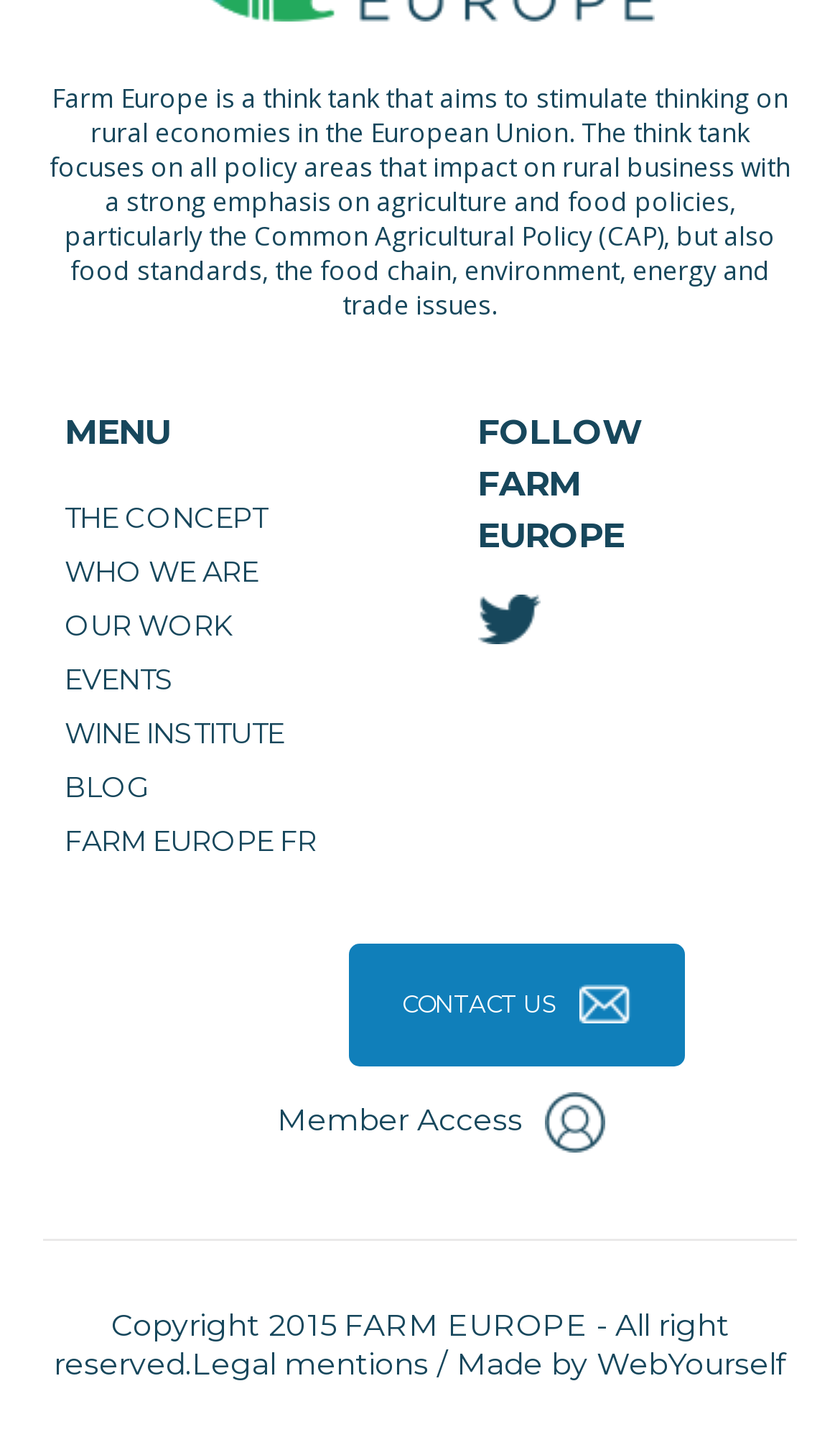Locate the bounding box of the UI element based on this description: "info@walsallglazing.co.uk". Provide four float numbers between 0 and 1 as [left, top, right, bottom].

None